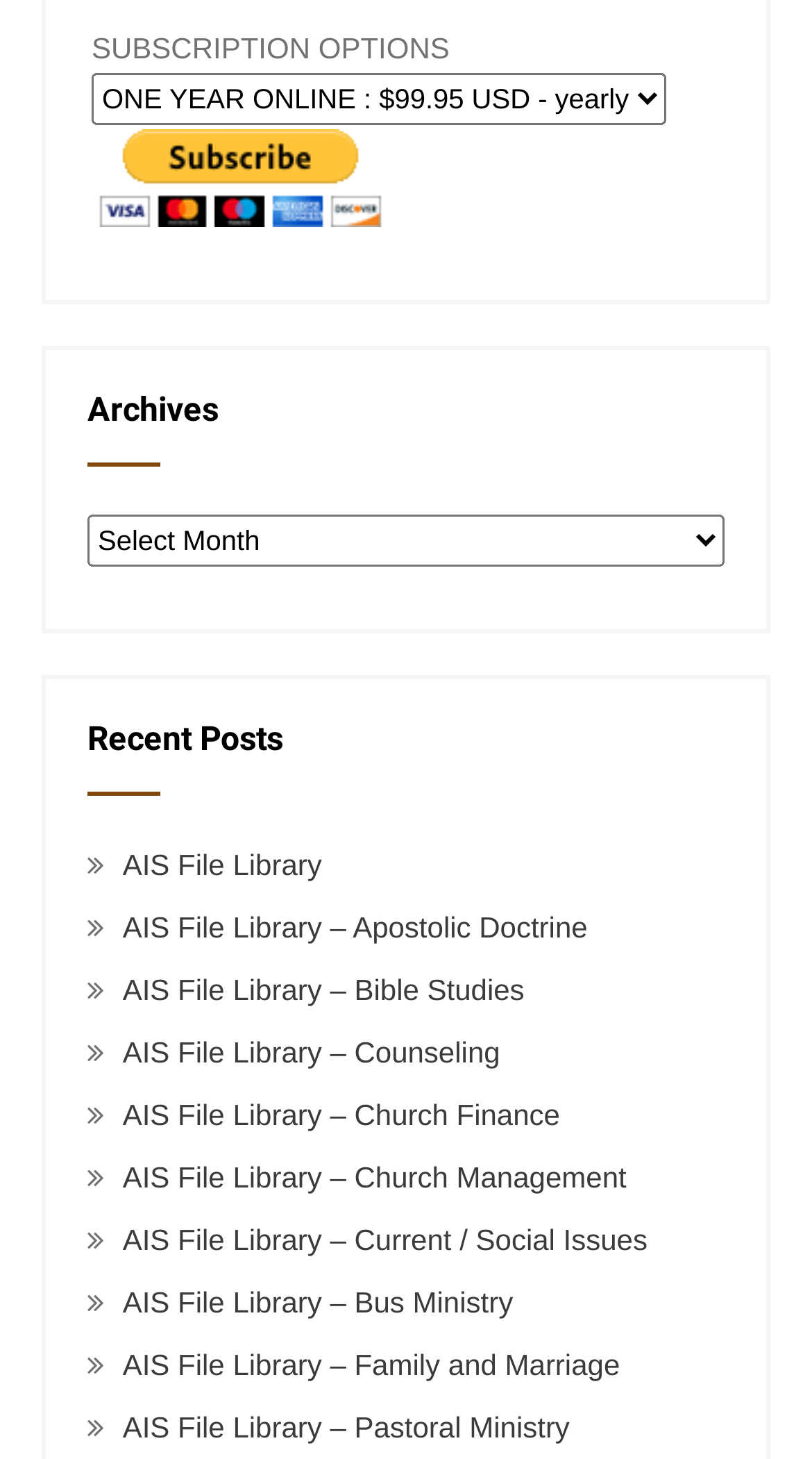What is the name of the payment method?
Deliver a detailed and extensive answer to the question.

The payment method is PayPal, as indicated by the button 'PayPal - The safer, easier way to pay online!'.